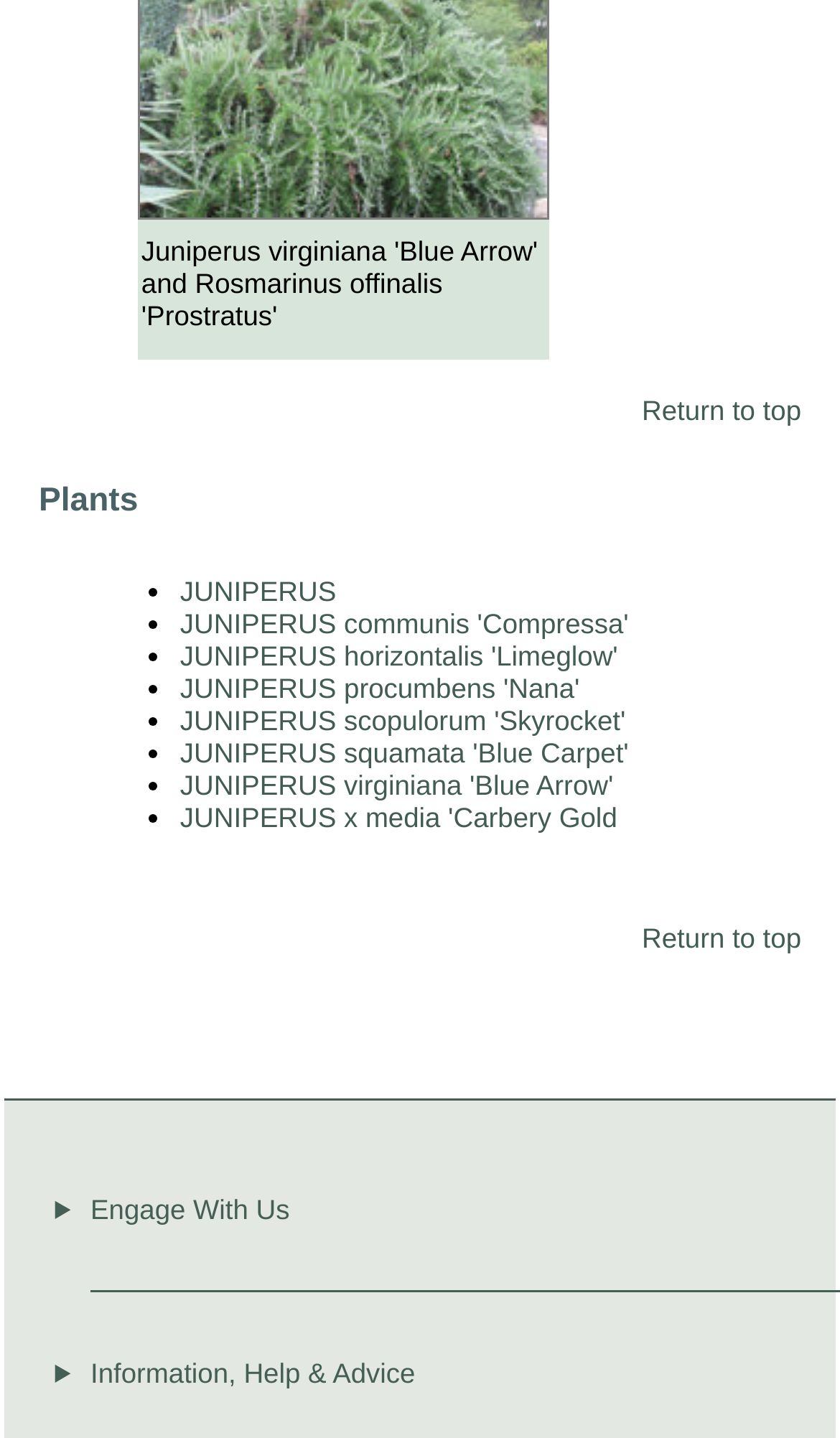What is the section below the 'Plants' heading?
Can you provide a detailed and comprehensive answer to the question?

The section below the 'Plants' heading contains a list of Juniperus plants, with each item represented by a list marker and a link to more information about the plant.